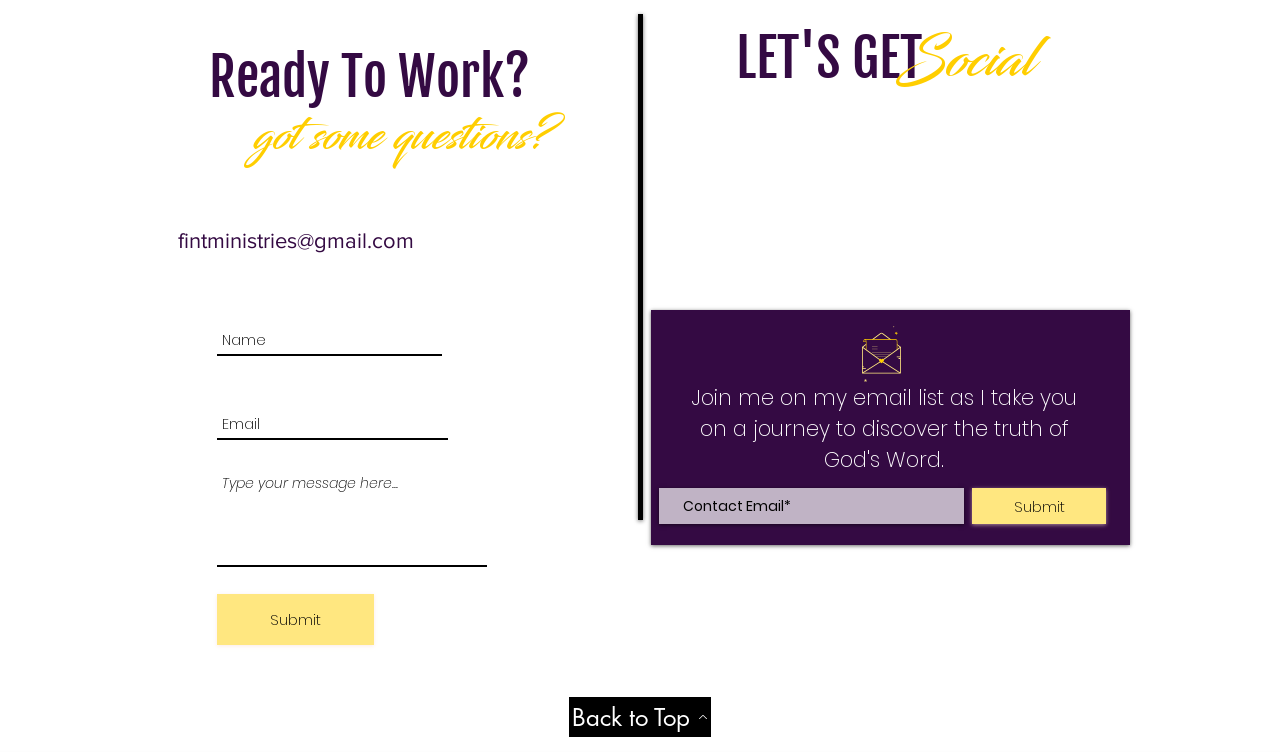Kindly provide the bounding box coordinates of the section you need to click on to fulfill the given instruction: "Contact via email".

[0.139, 0.305, 0.323, 0.336]